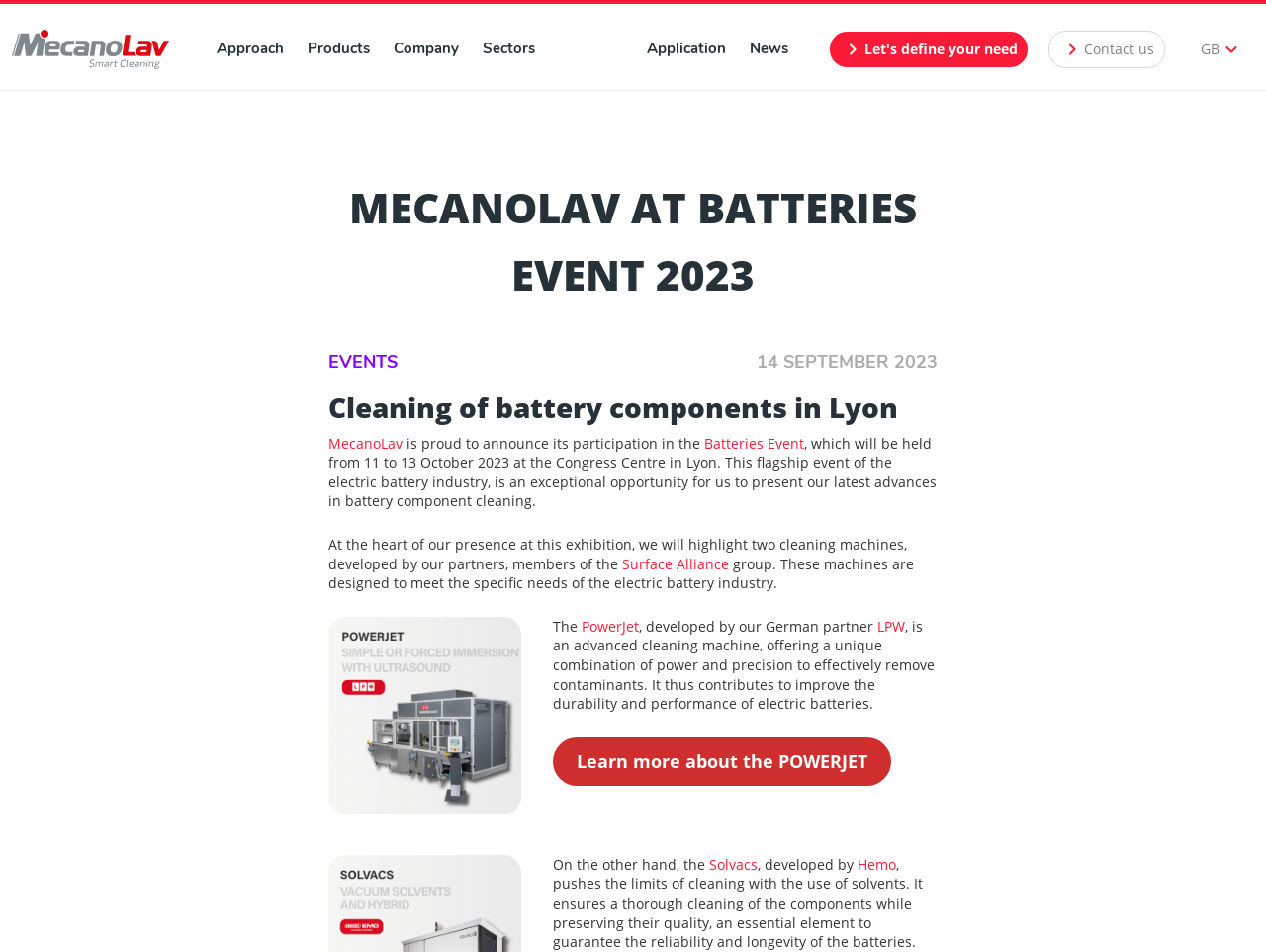Please find the bounding box coordinates of the element that must be clicked to perform the given instruction: "Click on the Mecanolav link". The coordinates should be four float numbers from 0 to 1, i.e., [left, top, right, bottom].

[0.009, 0.031, 0.133, 0.073]